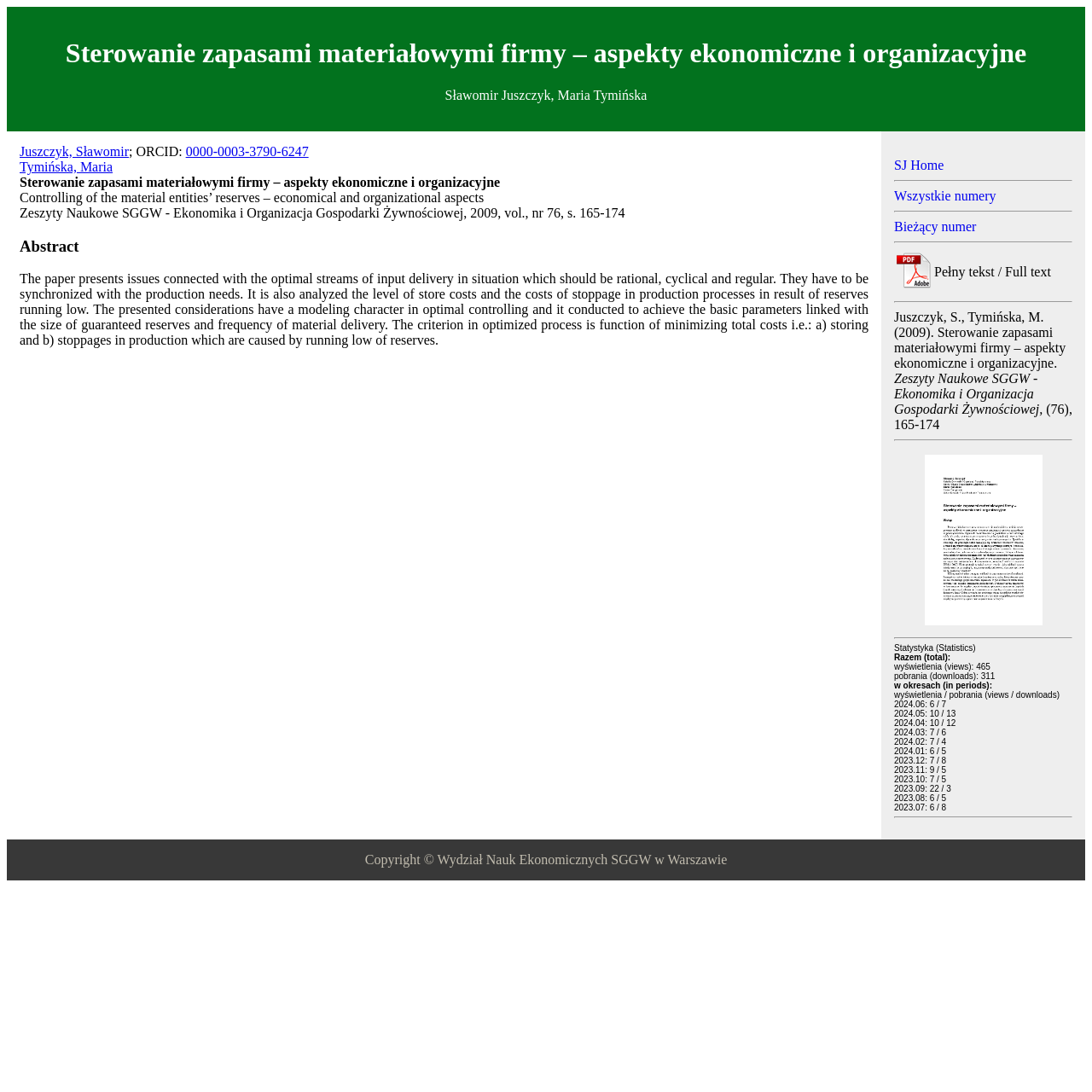Who are the authors of the article?
Ensure your answer is thorough and detailed.

The authors of the article can be found in the StaticText element with the text 'Sławomir Juszczyk, Maria Tymińska' which is located below the title of the article.